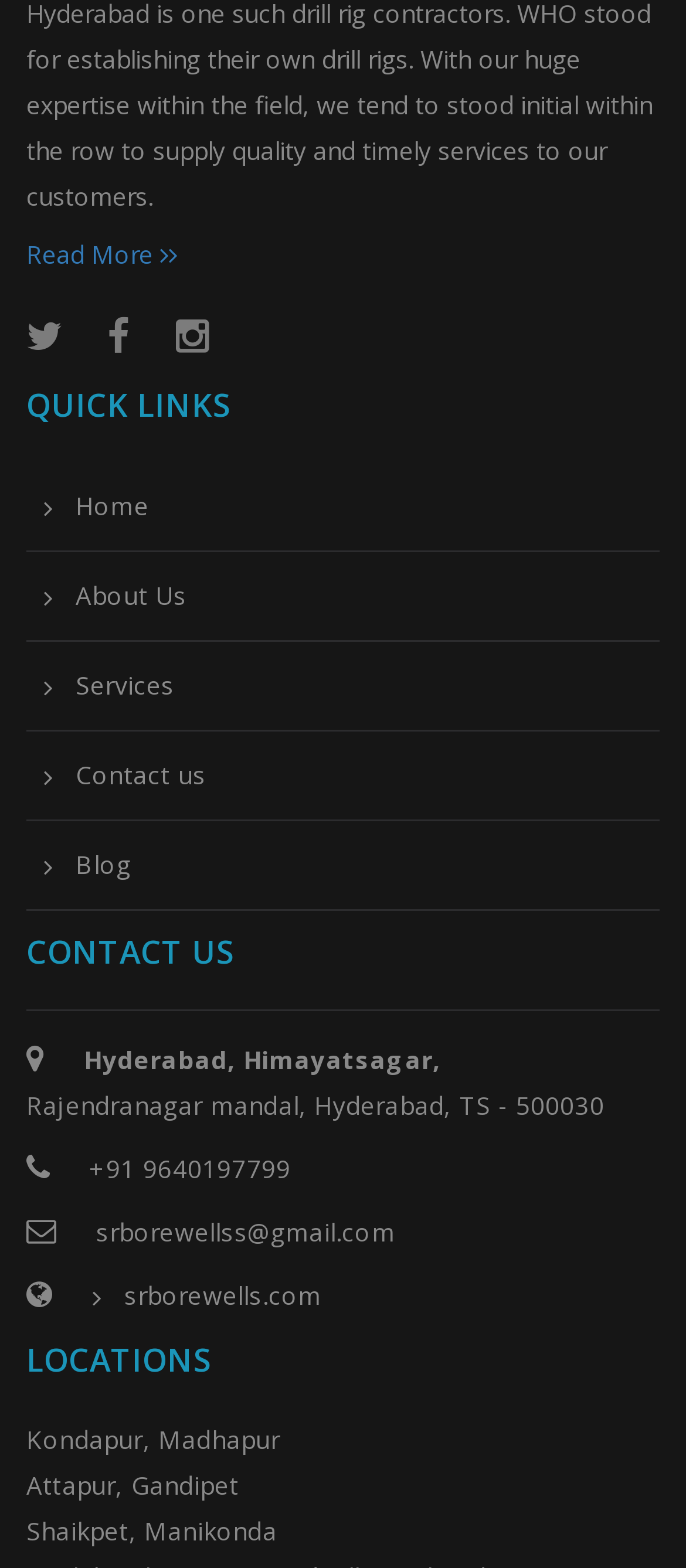What are the locations served by the company?
Examine the image and give a concise answer in one word or a short phrase.

Kondapur, Madhapur, Attapur, Gandipet, Shaikpet, Manikonda